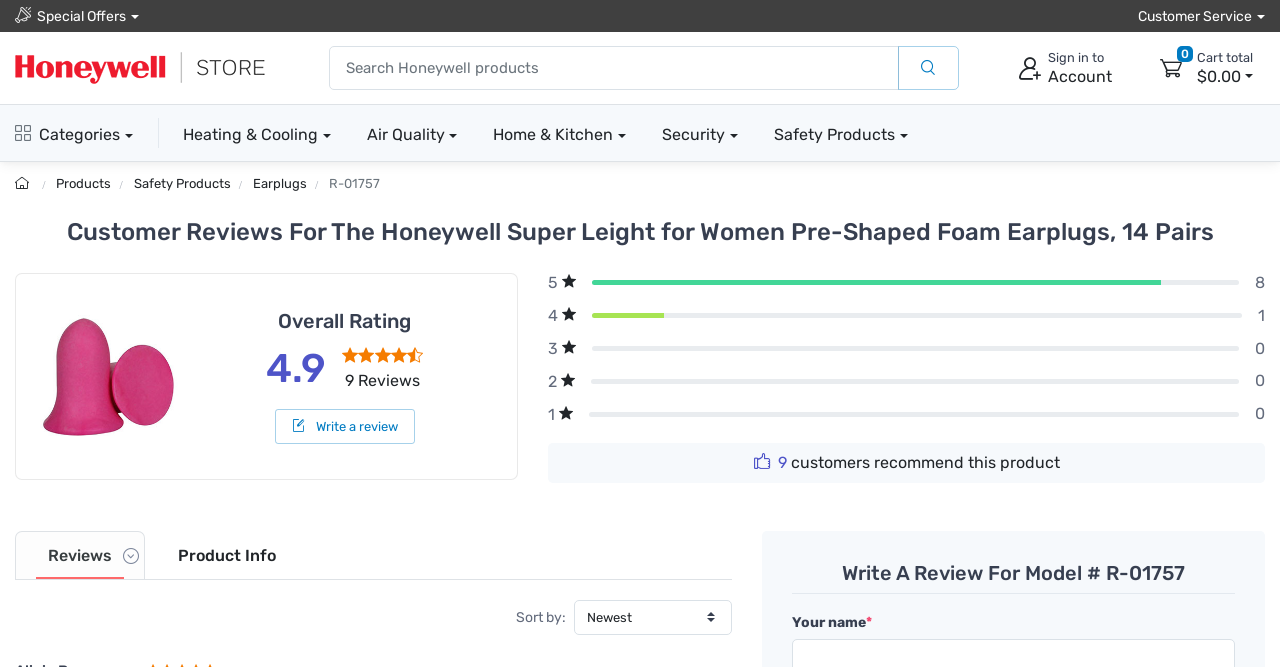Respond with a single word or phrase to the following question: What is the name of the product being reviewed?

Honeywell Super Leight for Women Pre-Shaped Foam Earplugs